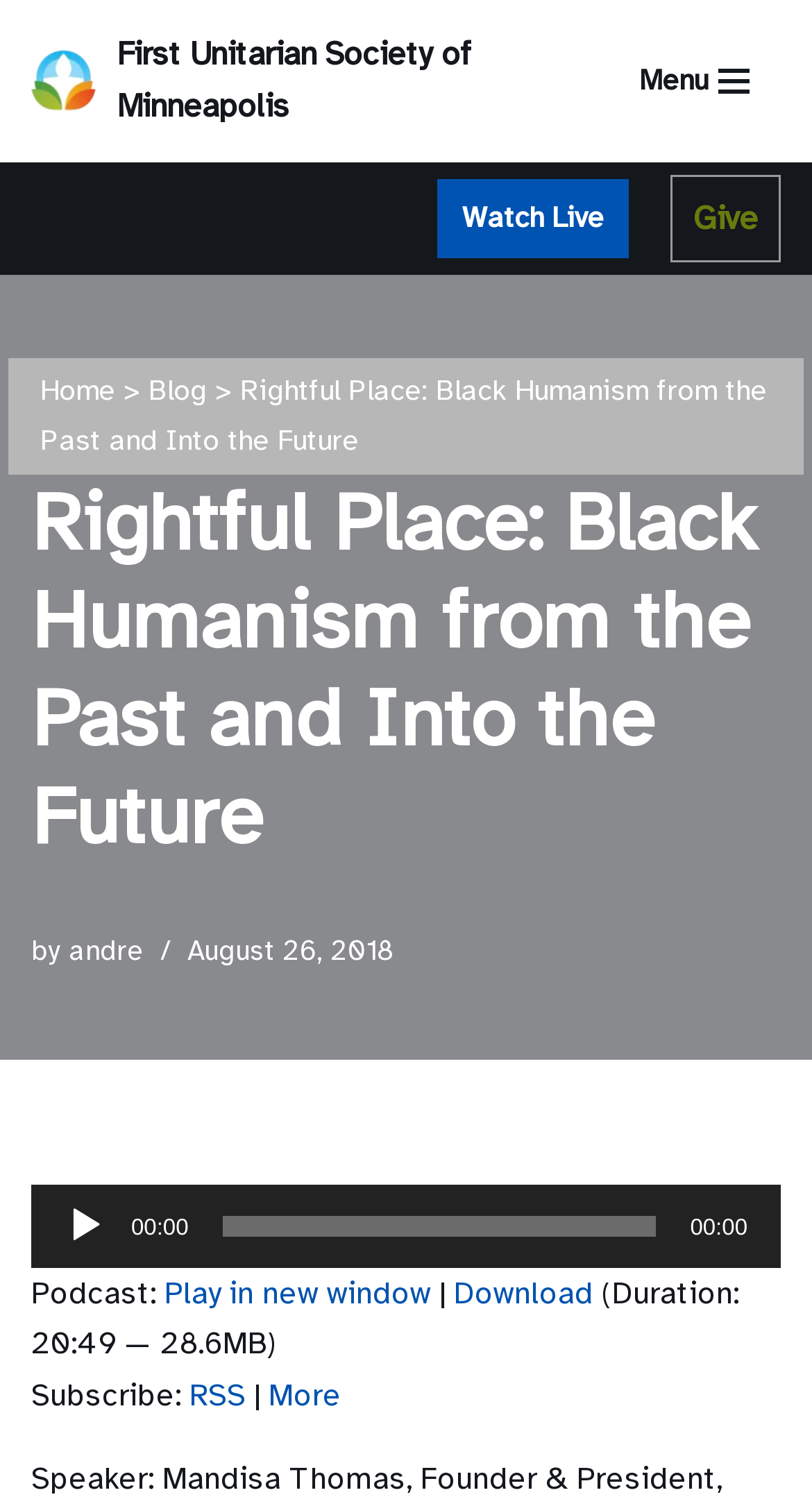Find the bounding box coordinates of the UI element according to this description: "Watch Live".

[0.538, 0.119, 0.774, 0.173]